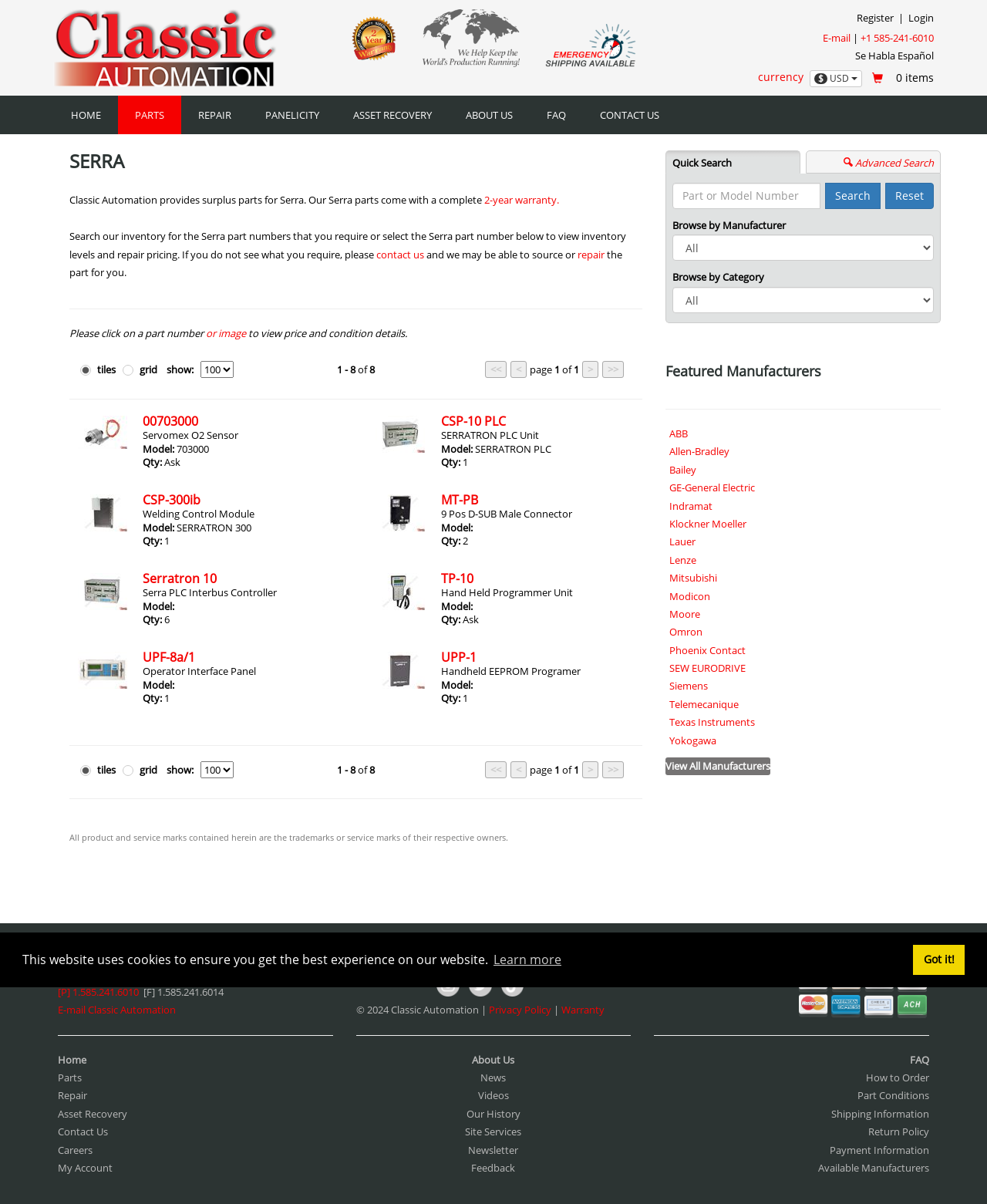Please identify the bounding box coordinates of the area I need to click to accomplish the following instruction: "Click on the 'Login' link".

[0.92, 0.009, 0.946, 0.02]